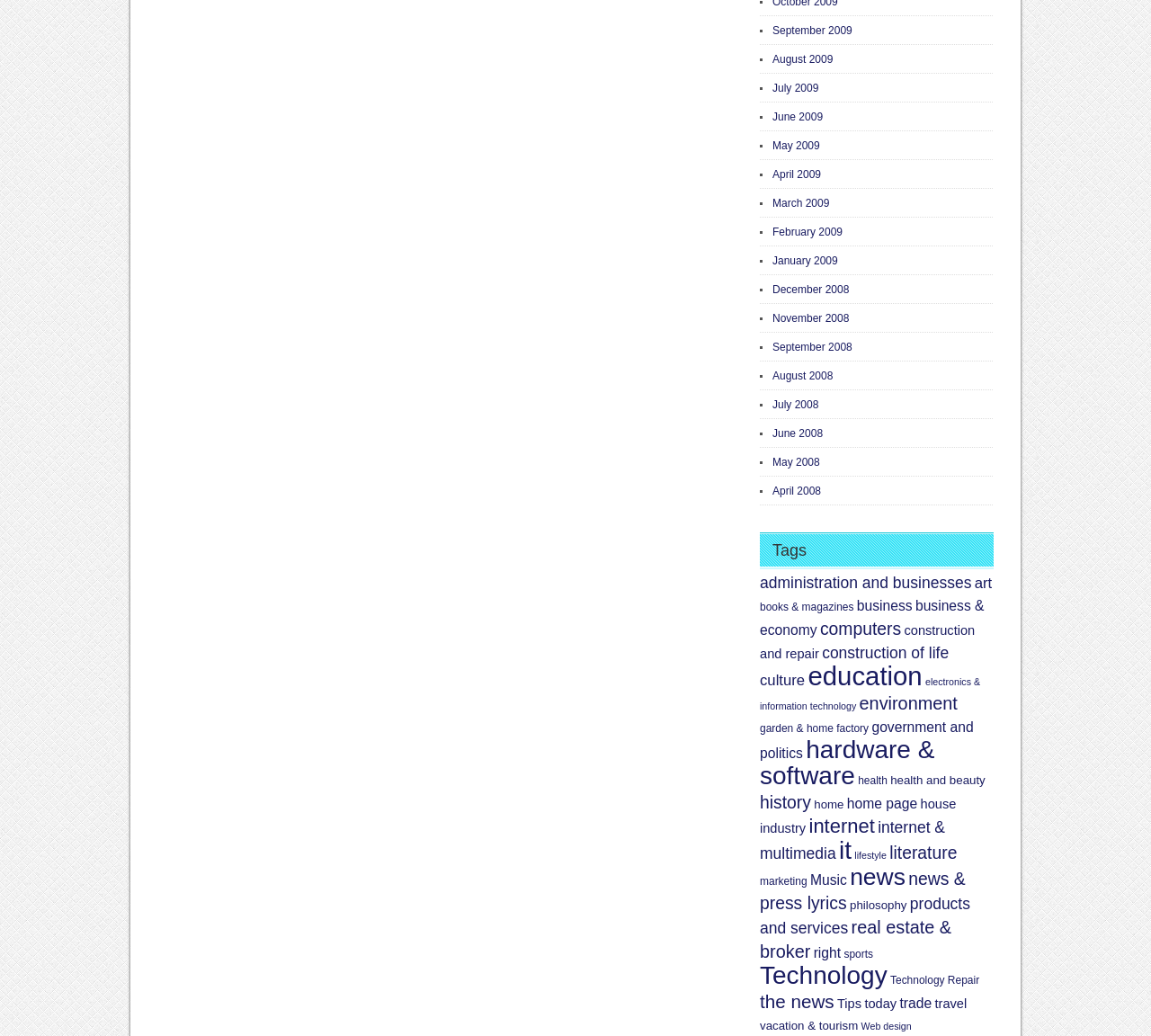How many categories are listed on the webpage? Look at the image and give a one-word or short phrase answer.

More than 40